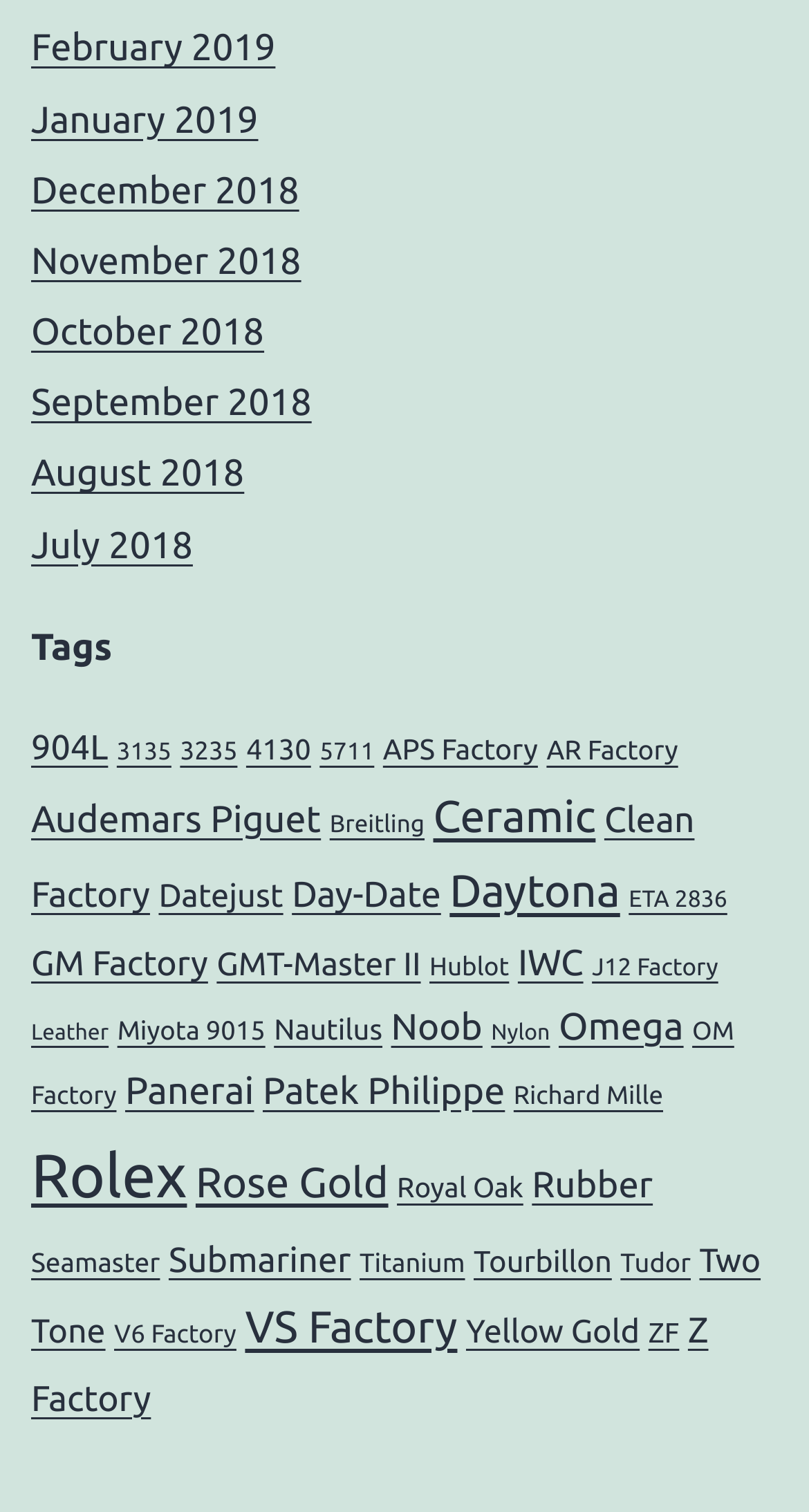How many tags are available?
Using the image as a reference, answer the question in detail.

I counted the number of links under the 'Tags' navigation element, which is 58.